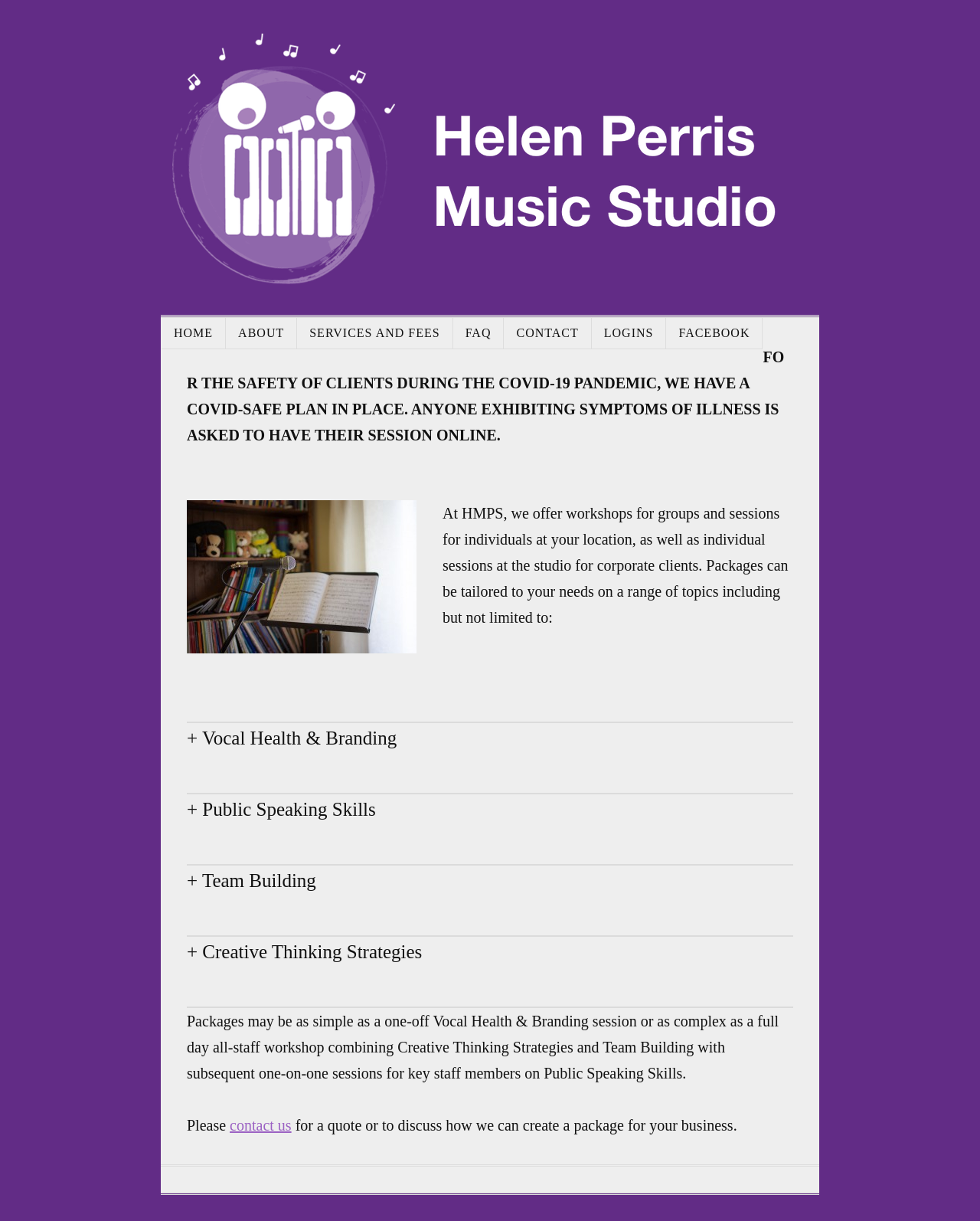Please identify the bounding box coordinates of the element's region that needs to be clicked to fulfill the following instruction: "click CONTACT". The bounding box coordinates should consist of four float numbers between 0 and 1, i.e., [left, top, right, bottom].

[0.514, 0.26, 0.604, 0.286]